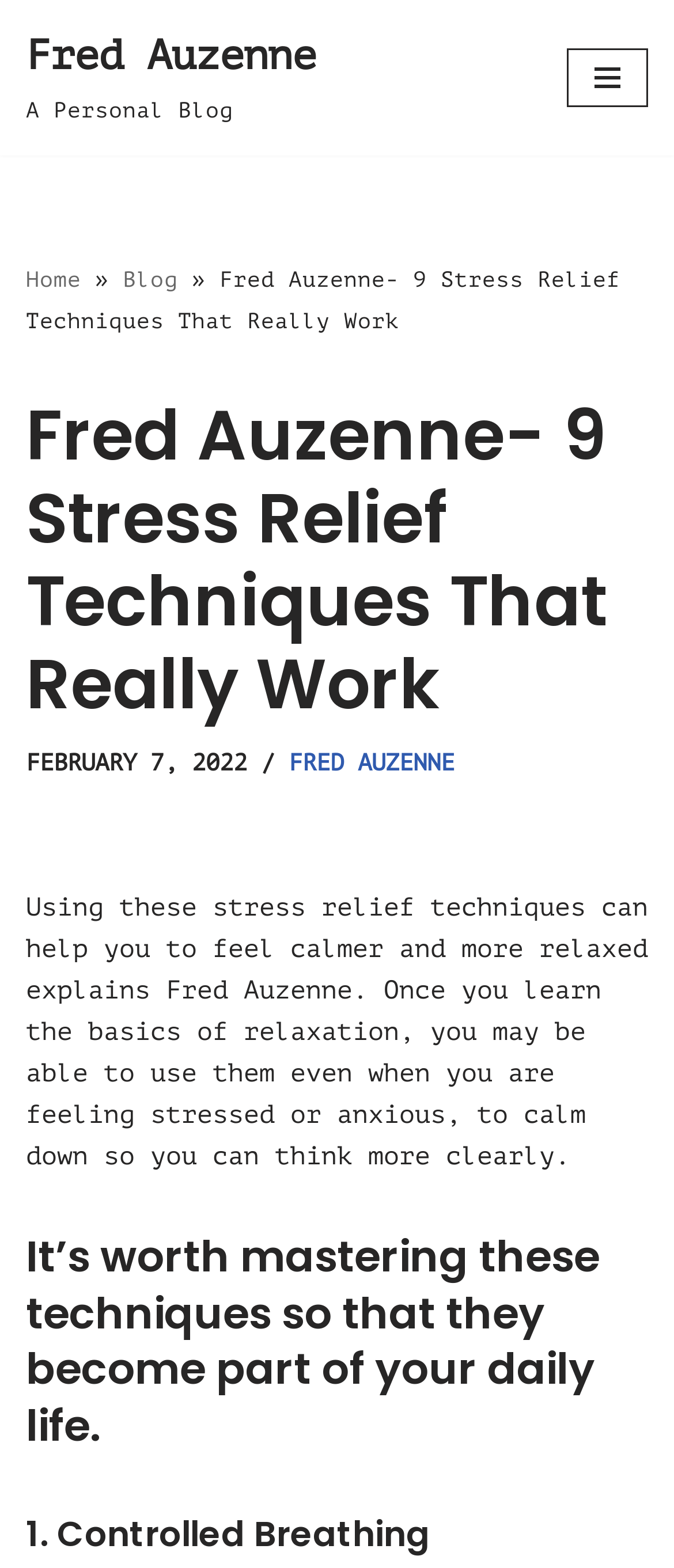Determine the bounding box of the UI component based on this description: "Fred Auzenne". The bounding box coordinates should be four float values between 0 and 1, i.e., [left, top, right, bottom].

[0.428, 0.479, 0.674, 0.495]